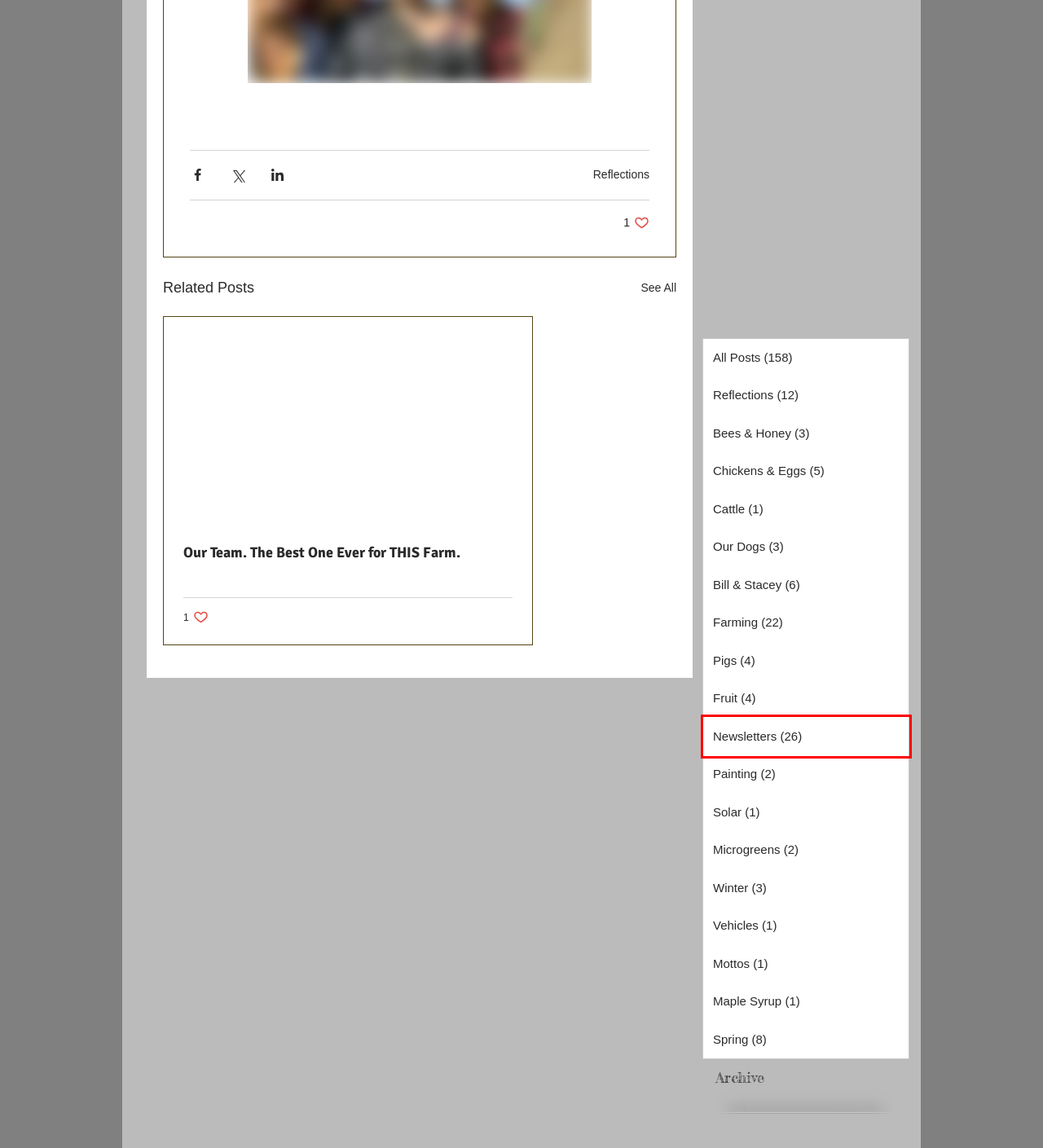Given a webpage screenshot with a red bounding box around a particular element, identify the best description of the new webpage that will appear after clicking on the element inside the red bounding box. Here are the candidates:
A. Our Dogs
B. Reflections
C. Chickens & Eggs
D. Maple Syrup
E. Bill & Stacey
F. Mottos
G. Newsletters
H. Painting

G